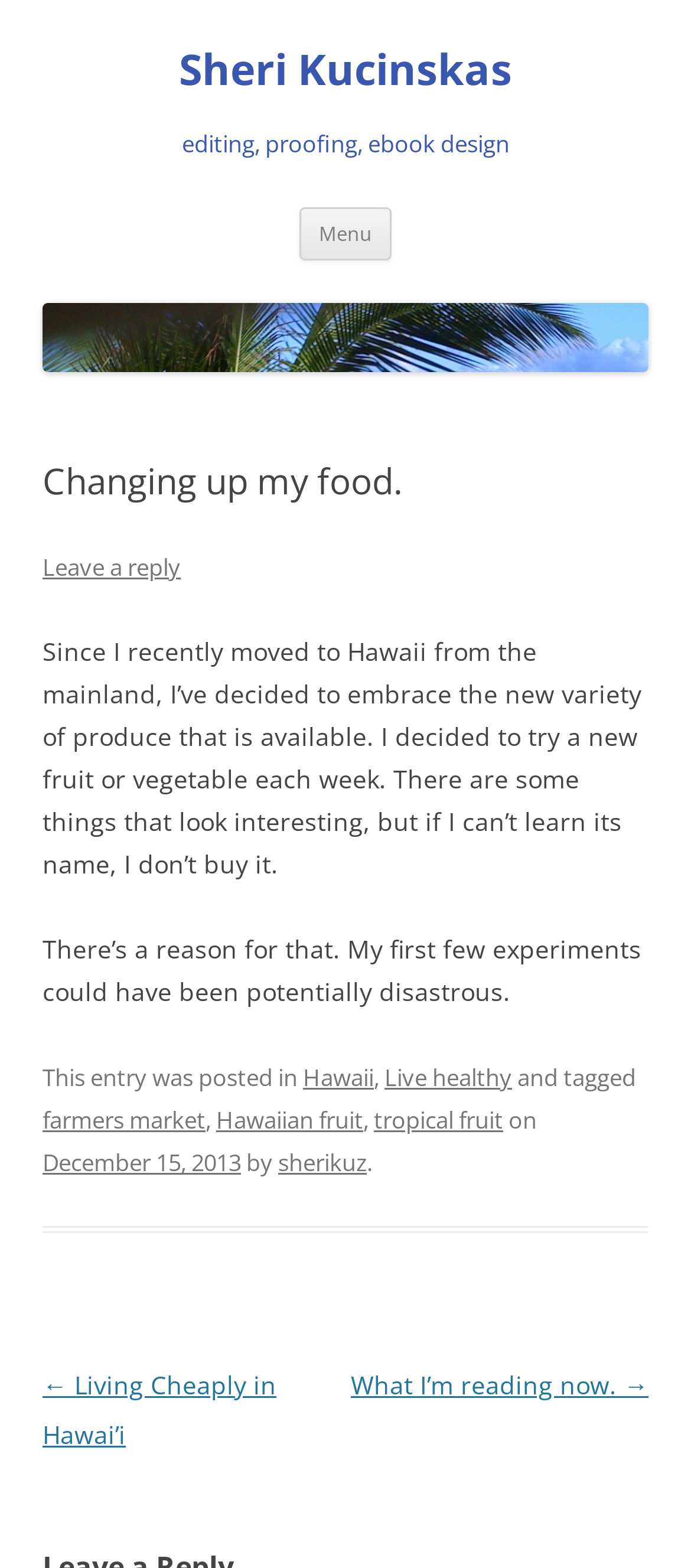Pinpoint the bounding box coordinates of the element you need to click to execute the following instruction: "Read the article 'Changing up my food.'". The bounding box should be represented by four float numbers between 0 and 1, in the format [left, top, right, bottom].

[0.062, 0.294, 0.938, 0.321]